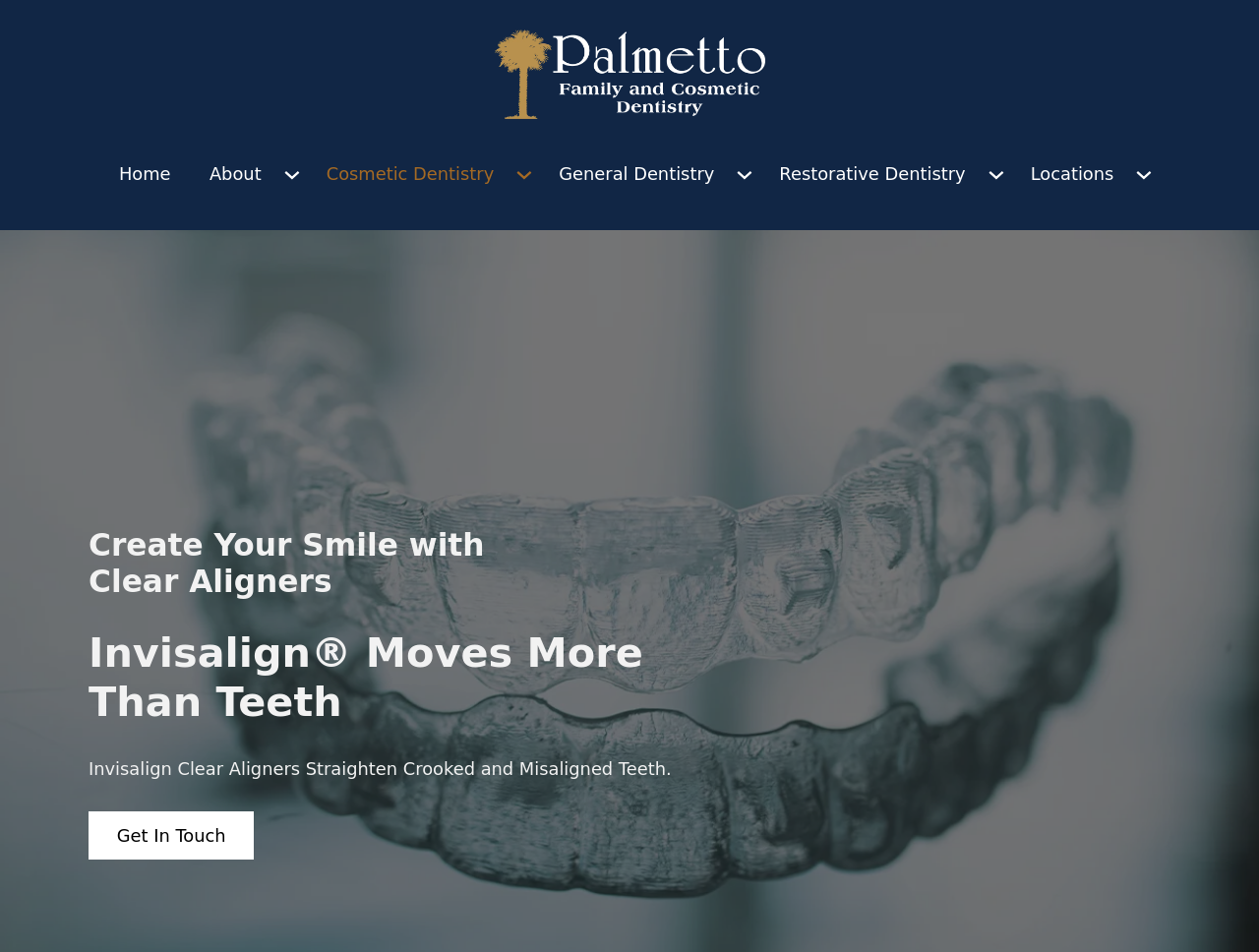Pinpoint the bounding box coordinates of the area that should be clicked to complete the following instruction: "Click the logo". The coordinates must be given as four float numbers between 0 and 1, i.e., [left, top, right, bottom].

[0.393, 0.03, 0.607, 0.125]